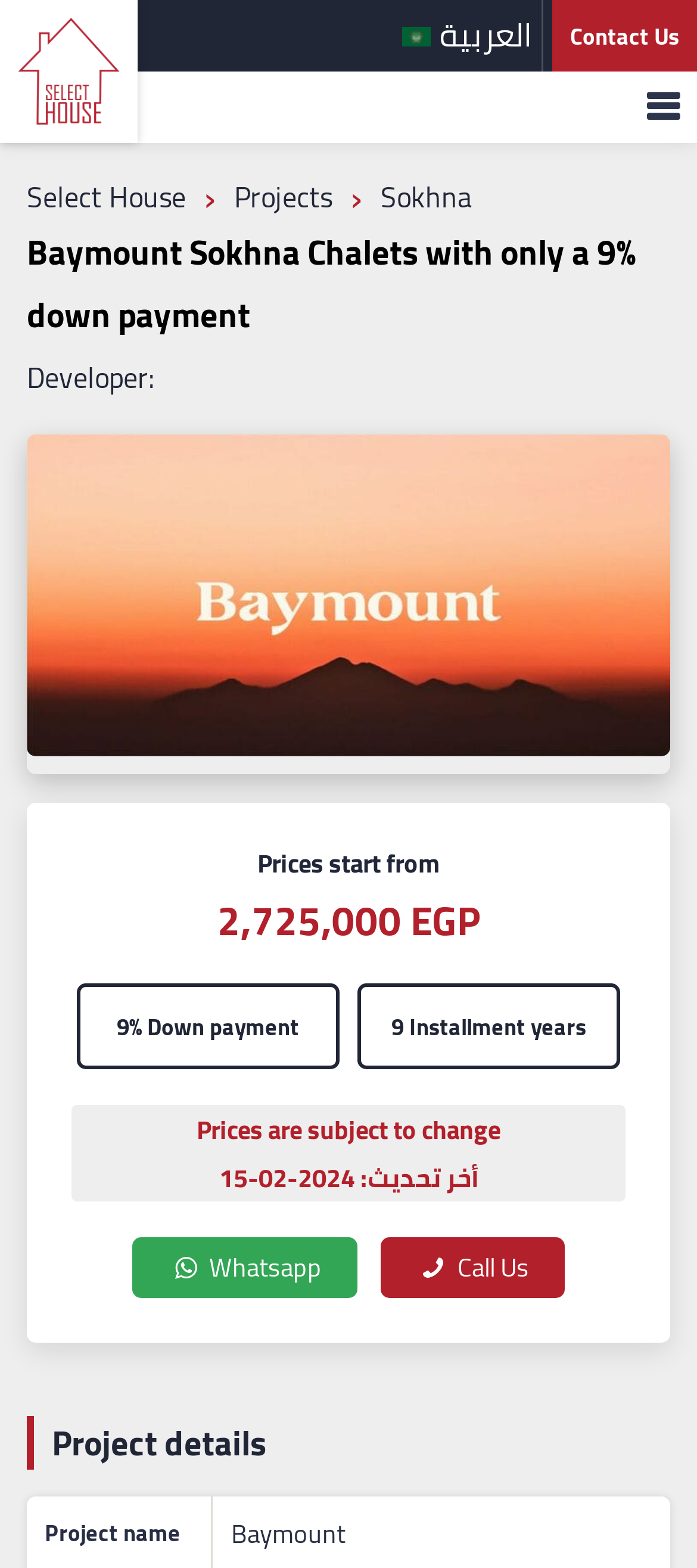Use a single word or phrase to answer the question: What is the down payment percentage?

9%